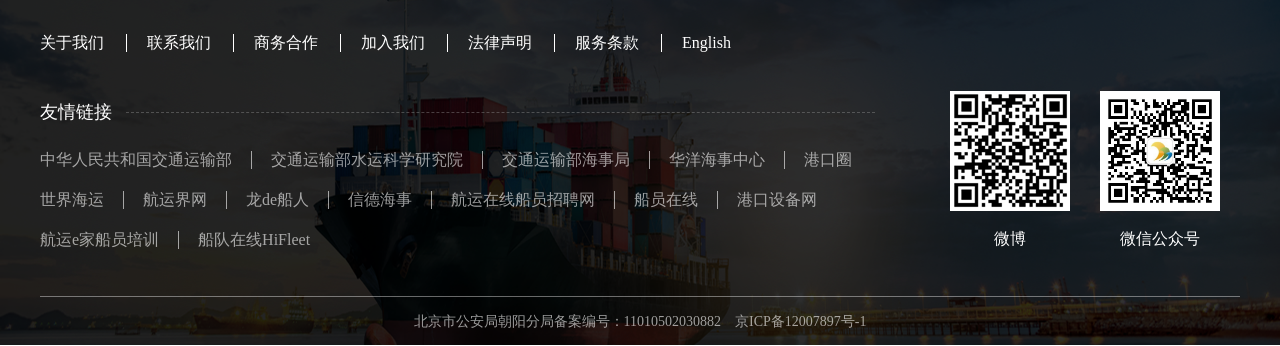Please identify the bounding box coordinates of the clickable element to fulfill the following instruction: "Go to 'English' page". The coordinates should be four float numbers between 0 and 1, i.e., [left, top, right, bottom].

[0.516, 0.095, 0.587, 0.153]